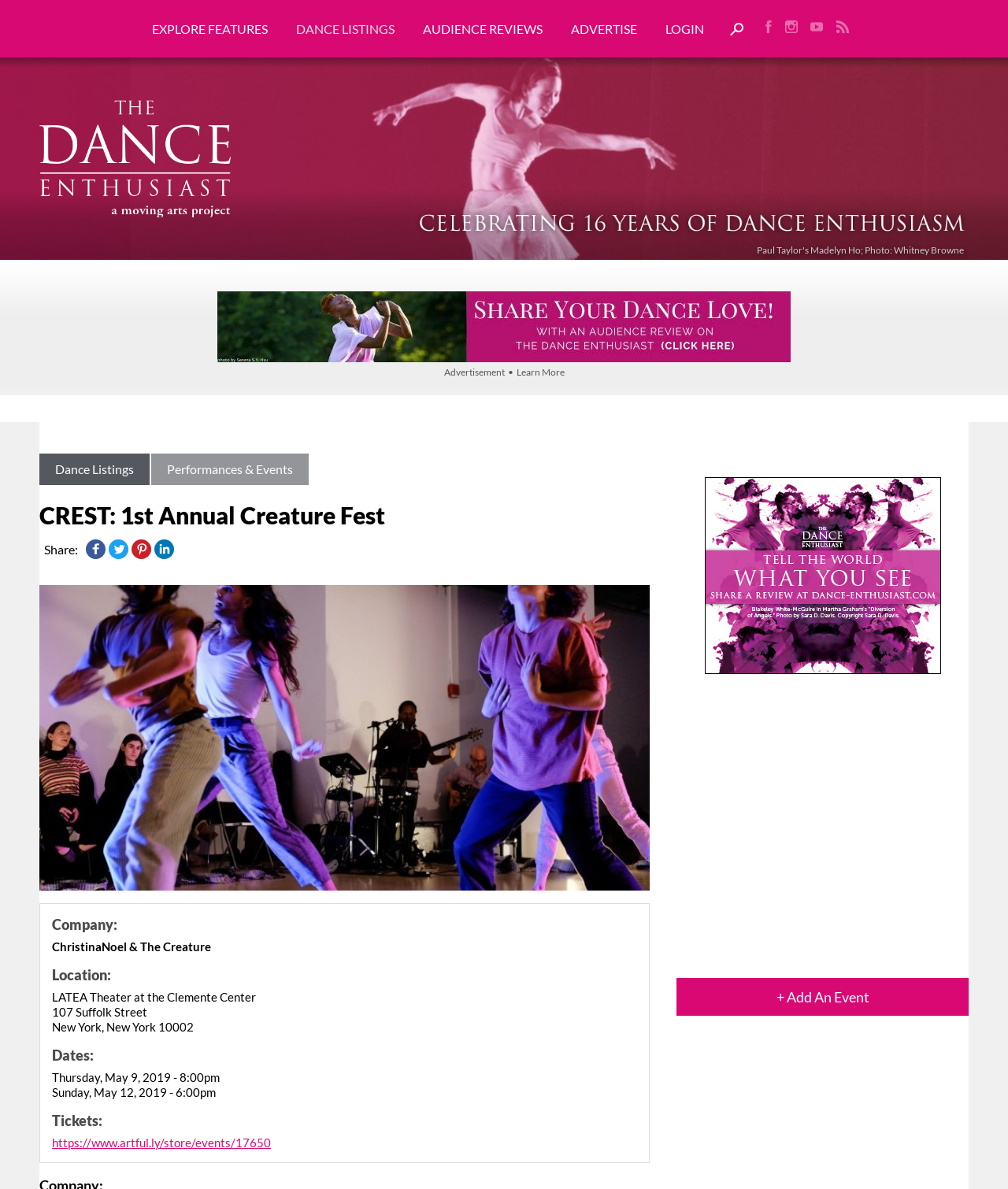Could you find the bounding box coordinates of the clickable area to complete this instruction: "Explore features"?

[0.151, 0.001, 0.28, 0.048]